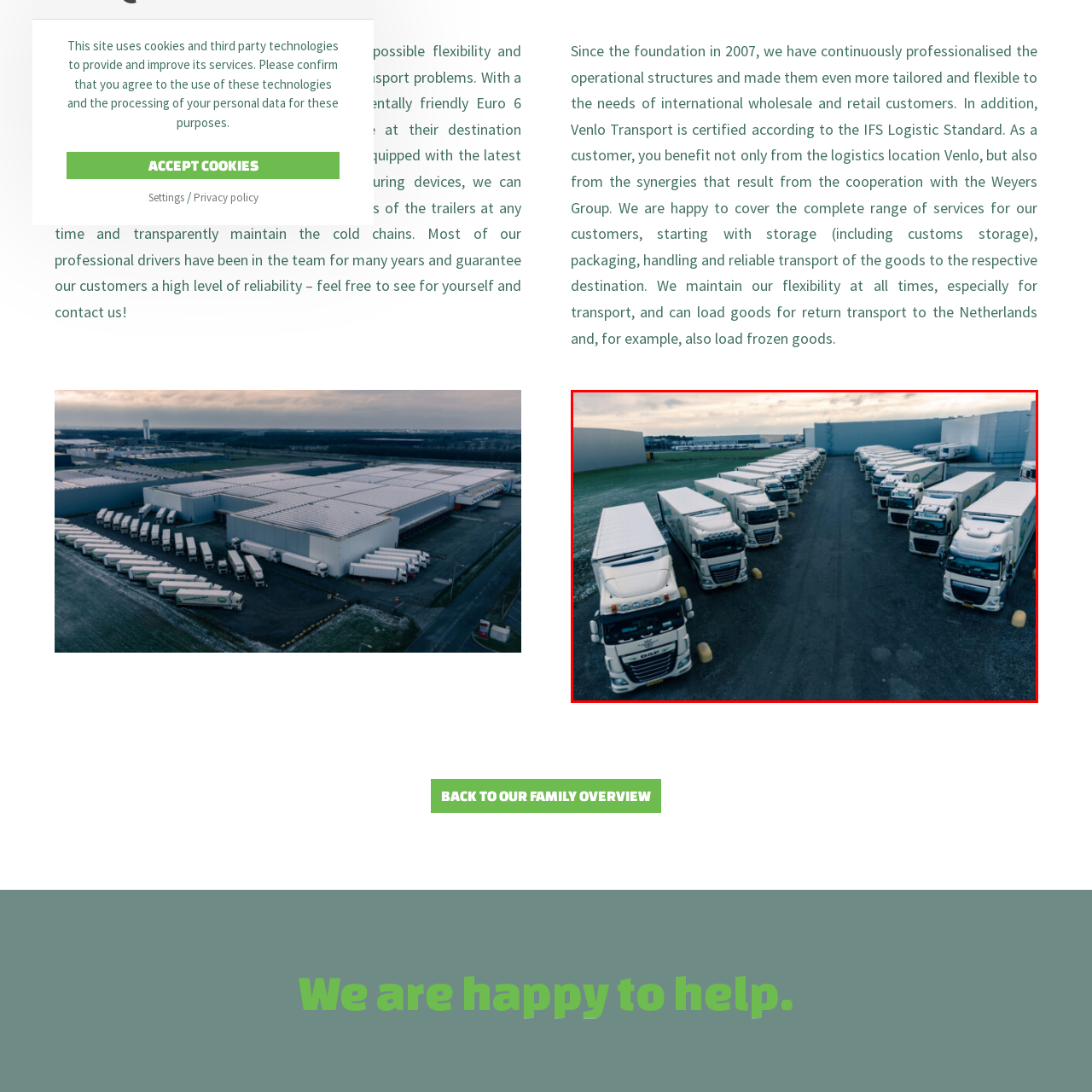Check the picture within the red bounding box and provide a brief answer using one word or phrase: What is the focus of the company's logistical infrastructure?

Maintaining cold chains